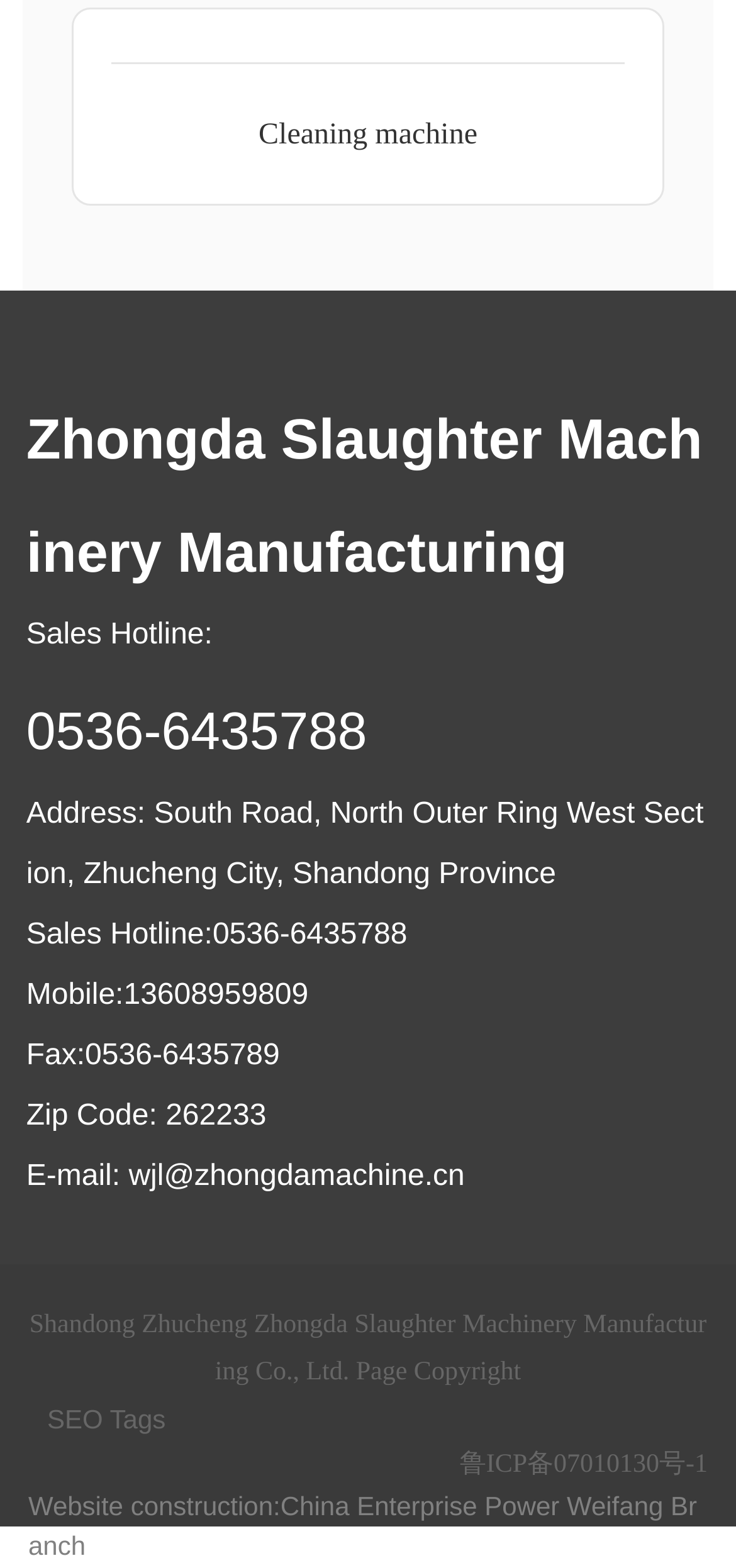Please answer the following question as detailed as possible based on the image: 
What is the company name?

I found the company name by looking at the StaticText element with the text 'Zhongda Slaughter Machinery Manufacturing' which is located at the top of the webpage.